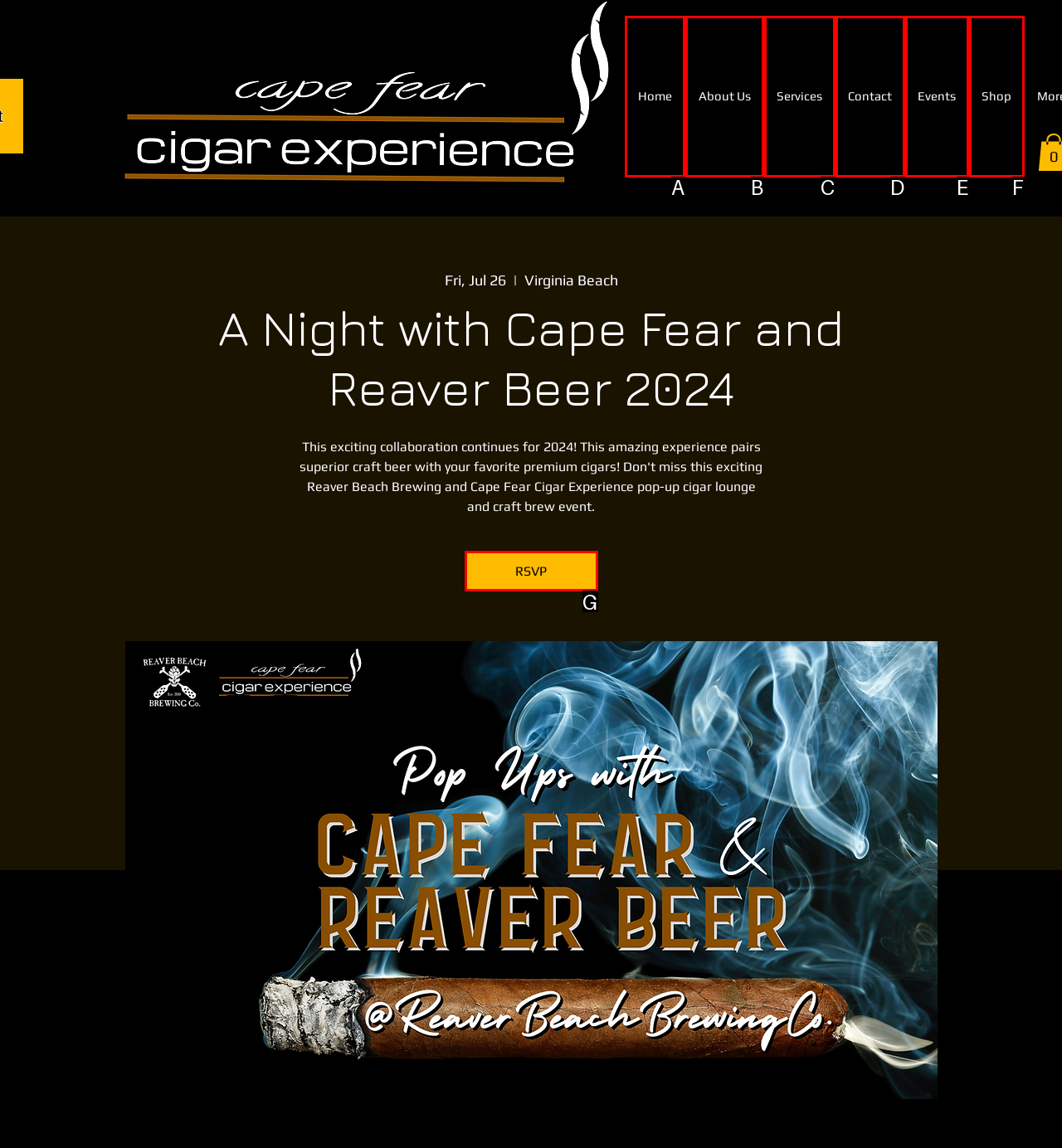Point out the option that best suits the description: About Us
Indicate your answer with the letter of the selected choice.

B